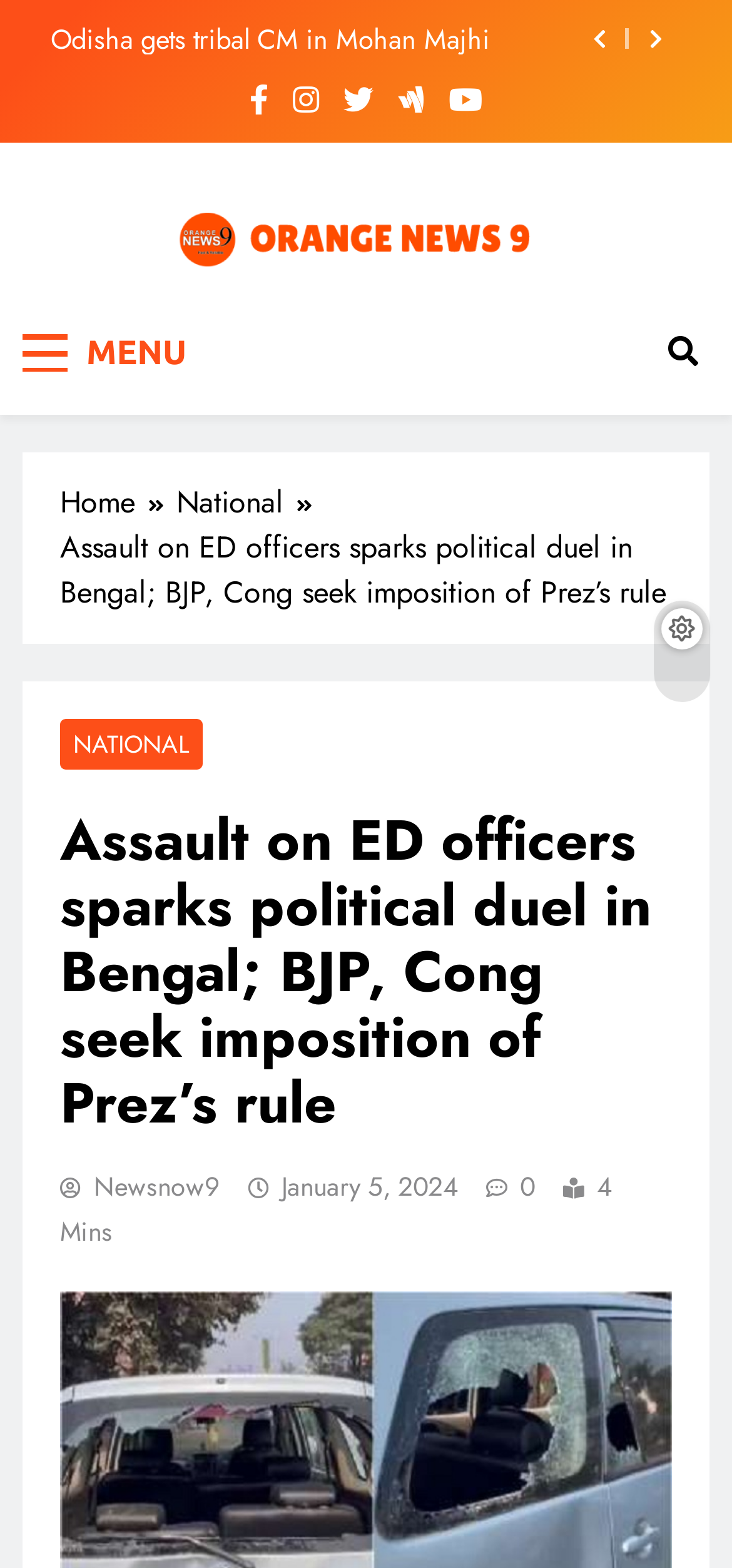Please specify the bounding box coordinates of the clickable section necessary to execute the following command: "Check the time of the news".

[0.385, 0.745, 0.626, 0.769]